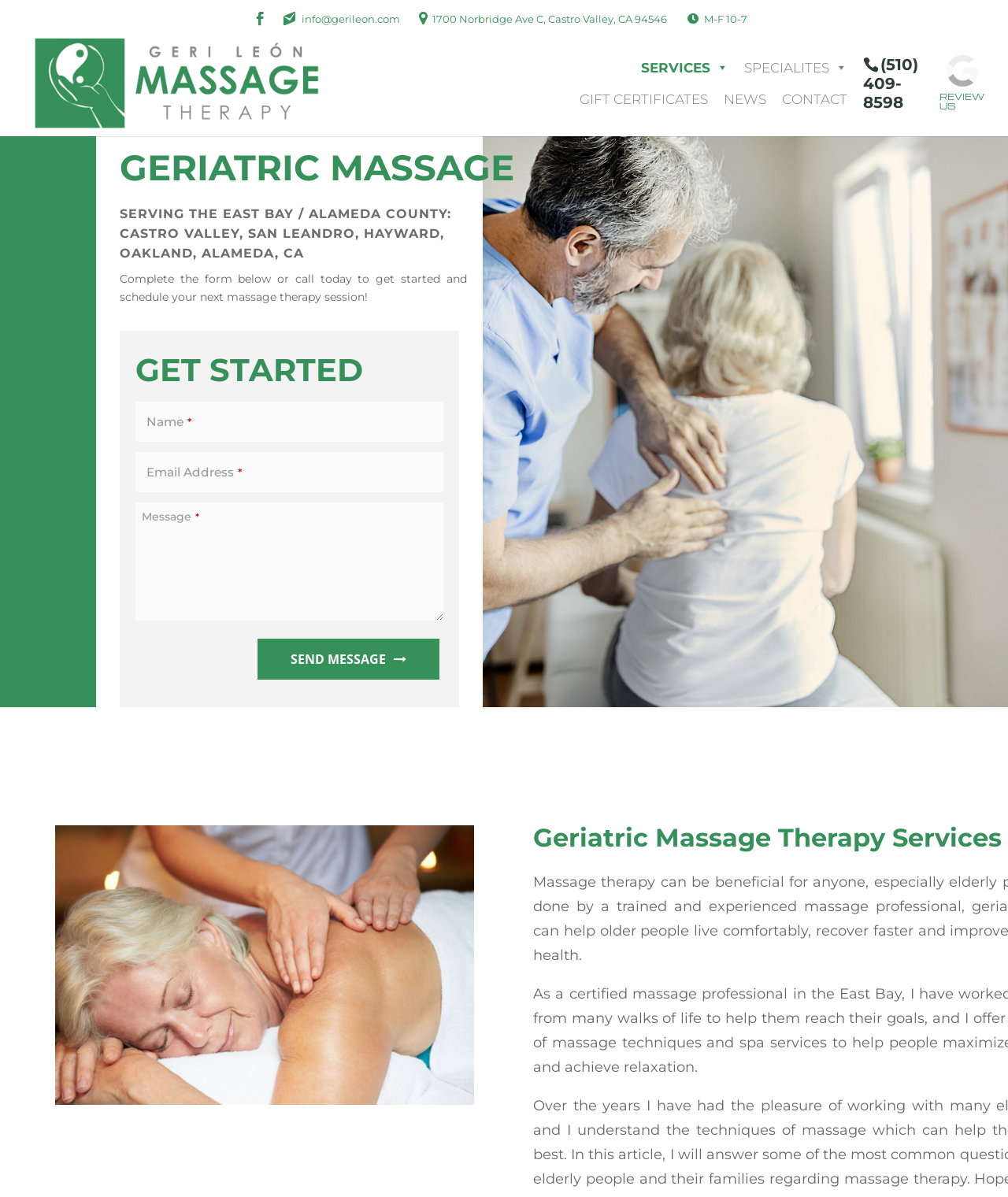Identify the bounding box coordinates for the UI element described as follows: alt="Geri Leon Massage Therapist". Use the format (top-left x, top-left y, bottom-right x, bottom-right y) and ensure all values are floating point numbers between 0 and 1.

[0.023, 0.027, 0.25, 0.09]